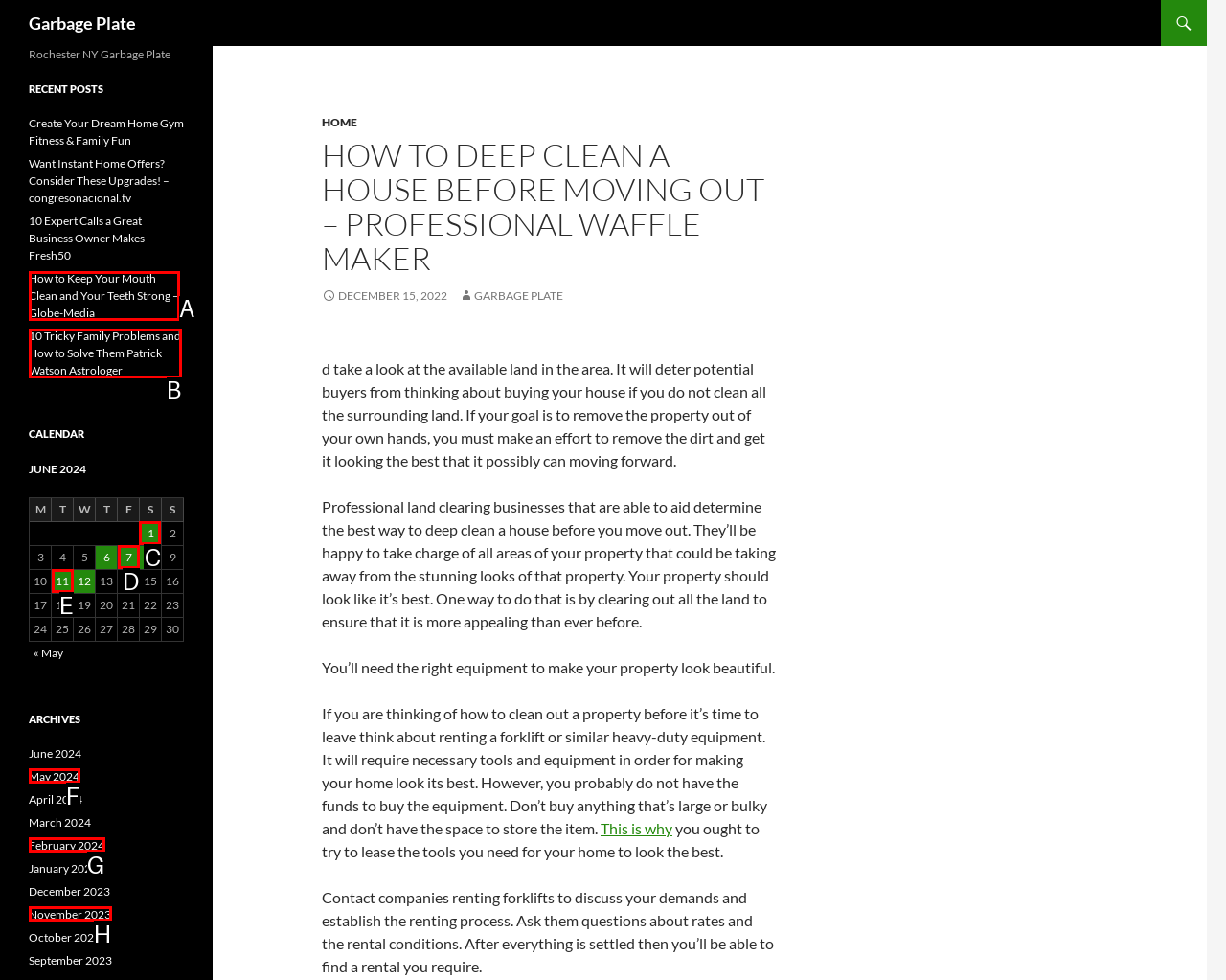Tell me which letter corresponds to the UI element that will allow you to View the post published on June 1, 2024. Answer with the letter directly.

C